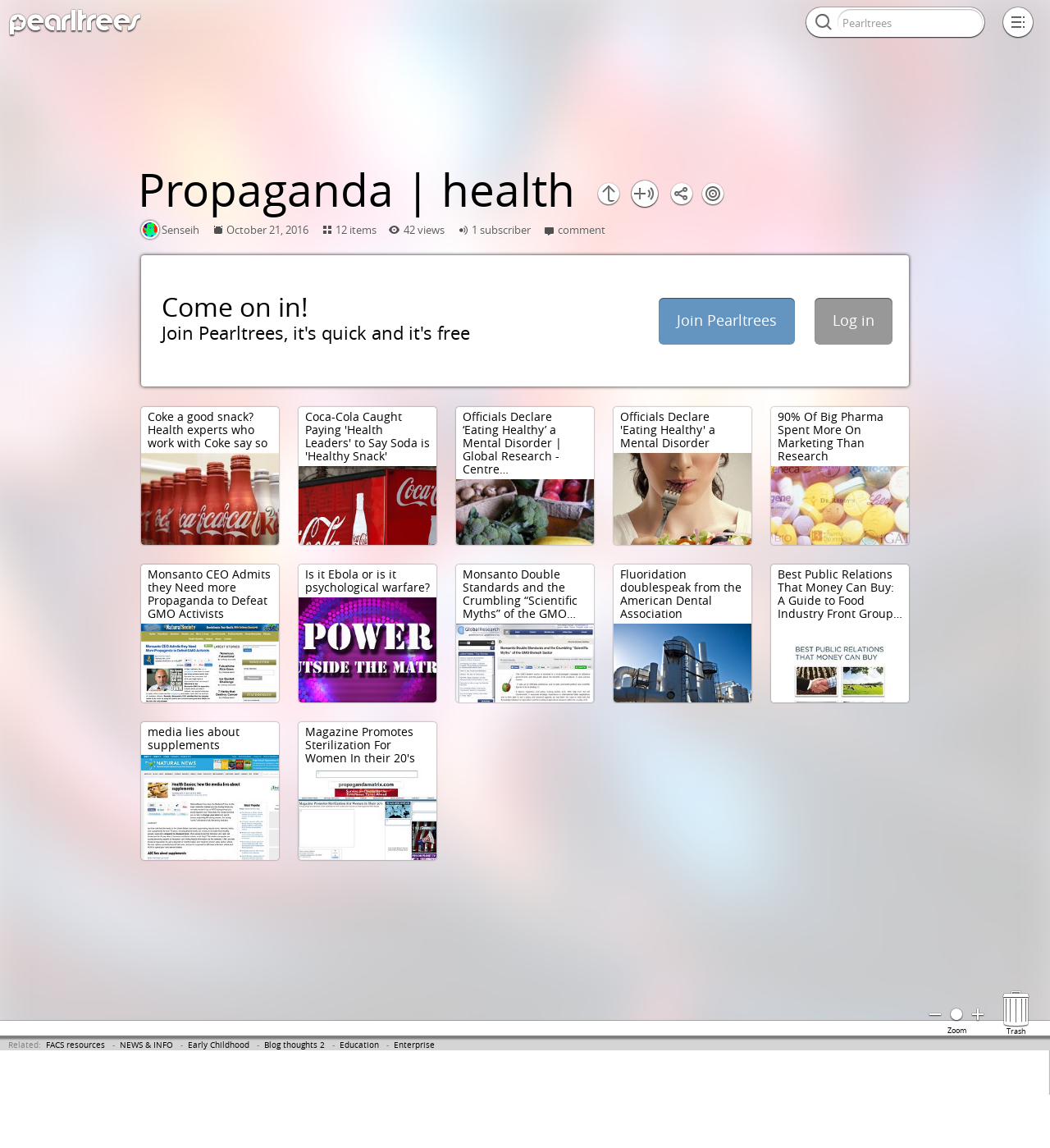How many items are in the list?
Look at the image and respond with a one-word or short phrase answer.

12